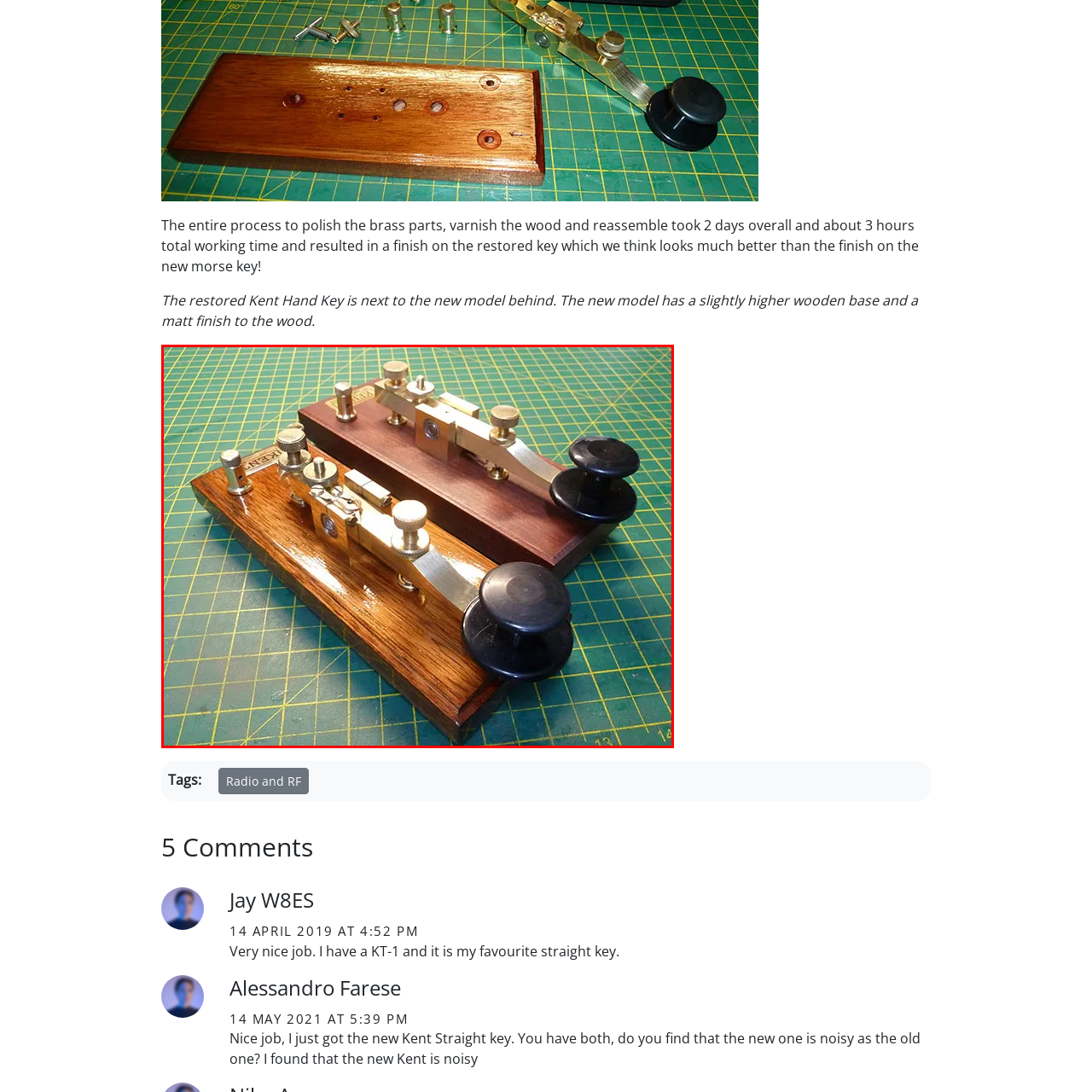Offer a detailed caption for the picture inside the red-bordered area.

The image showcases two Morse keys side by side, highlighting their contrasting features. The key on the bottom is a restored vintage model with a natural wood finish, which accentuates its classical aesthetic. Its shiny brass components gleam in the light, showcasing the quality craftsmanship typical of earlier models. The upper key is a newer version, boasting a slightly elevated wooden base with a matte finish, which provides a modern touch while maintaining the traditional design elements. This visual comparison illustrates the evolution in the design of Morse keys, blending history and innovation in a visually striking manner.